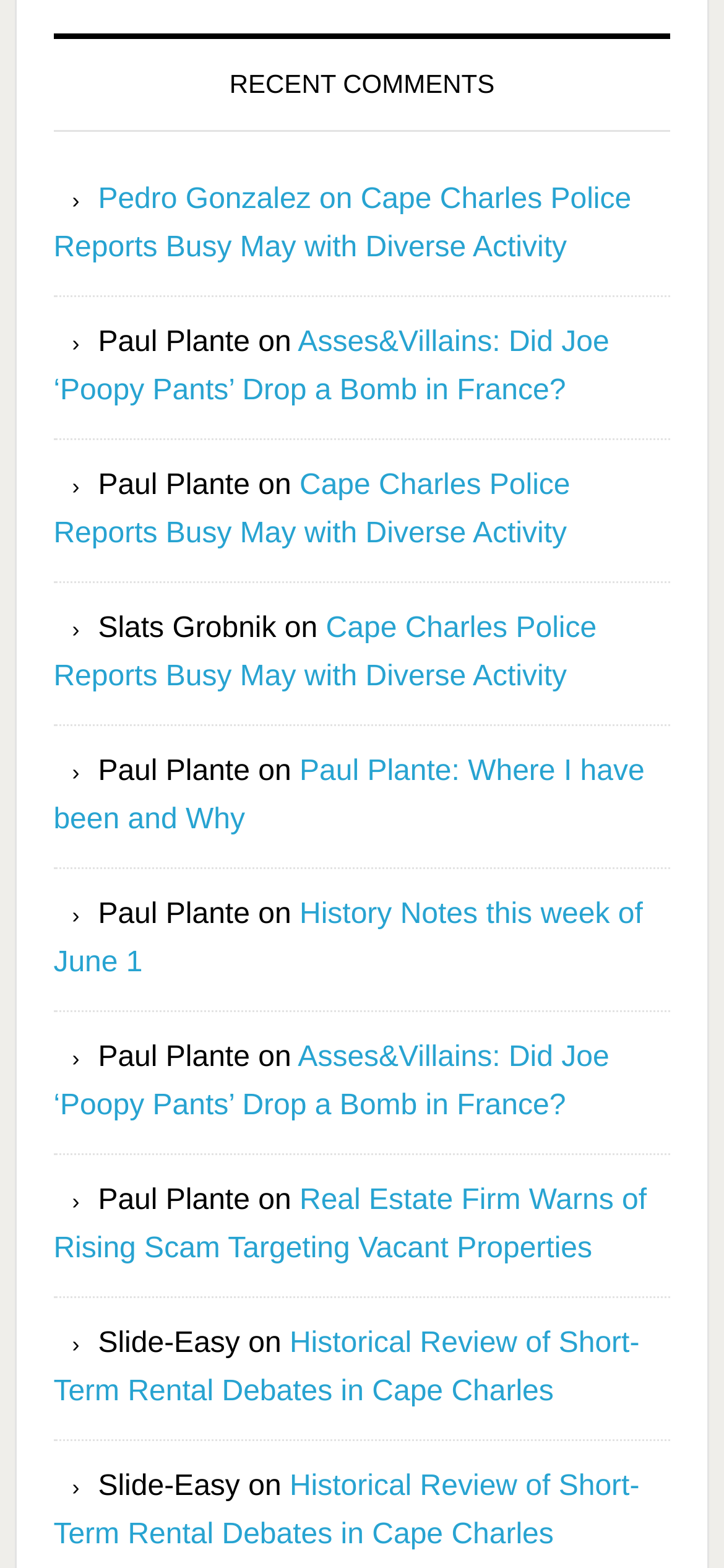Identify the coordinates of the bounding box for the element described below: "Pedro Gonzalez on". Return the coordinates as four float numbers between 0 and 1: [left, top, right, bottom].

[0.135, 0.118, 0.498, 0.138]